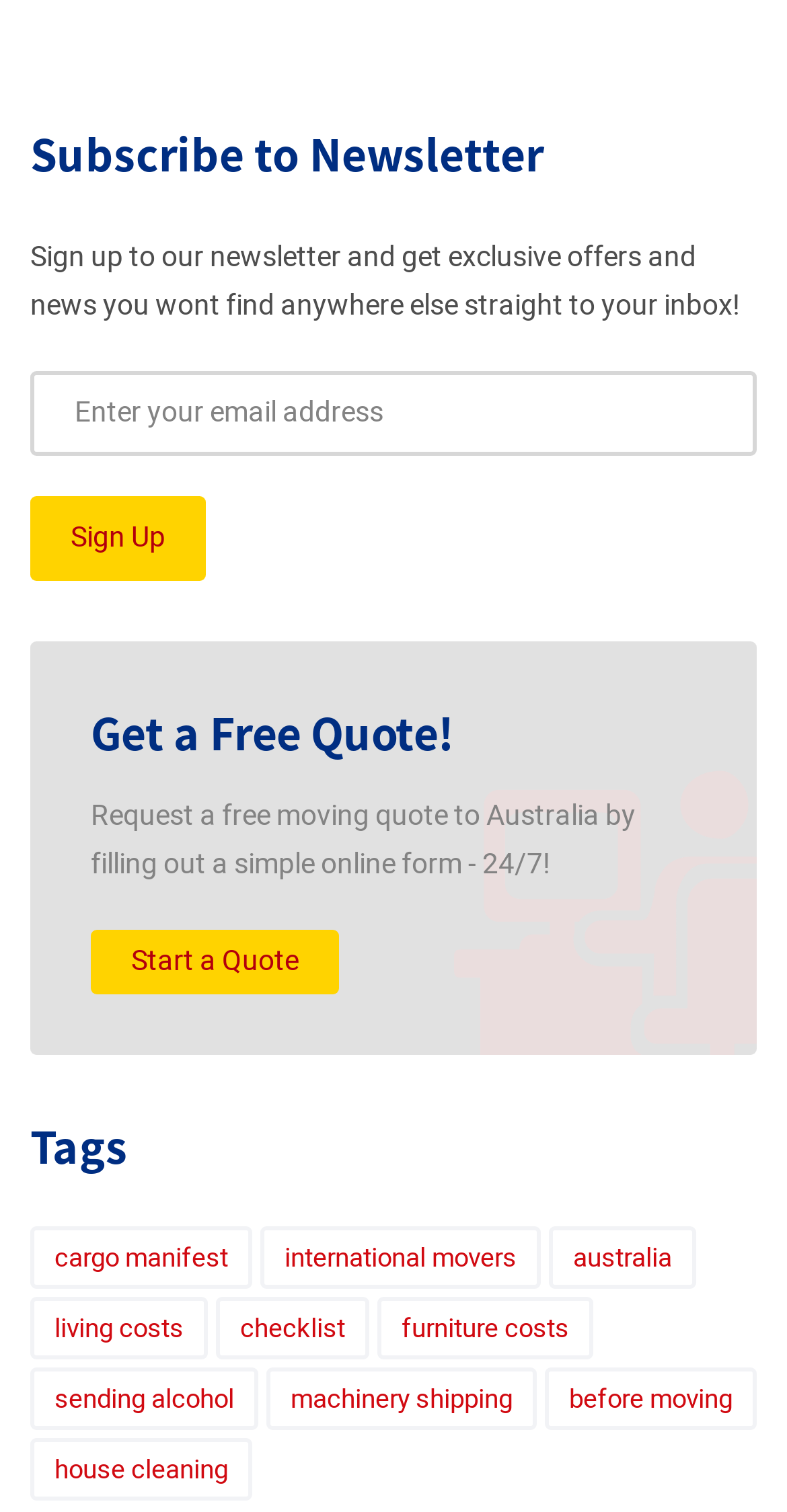Determine the bounding box coordinates for the clickable element to execute this instruction: "Request a moving quote to Australia". Provide the coordinates as four float numbers between 0 and 1, i.e., [left, top, right, bottom].

[0.115, 0.464, 0.885, 0.504]